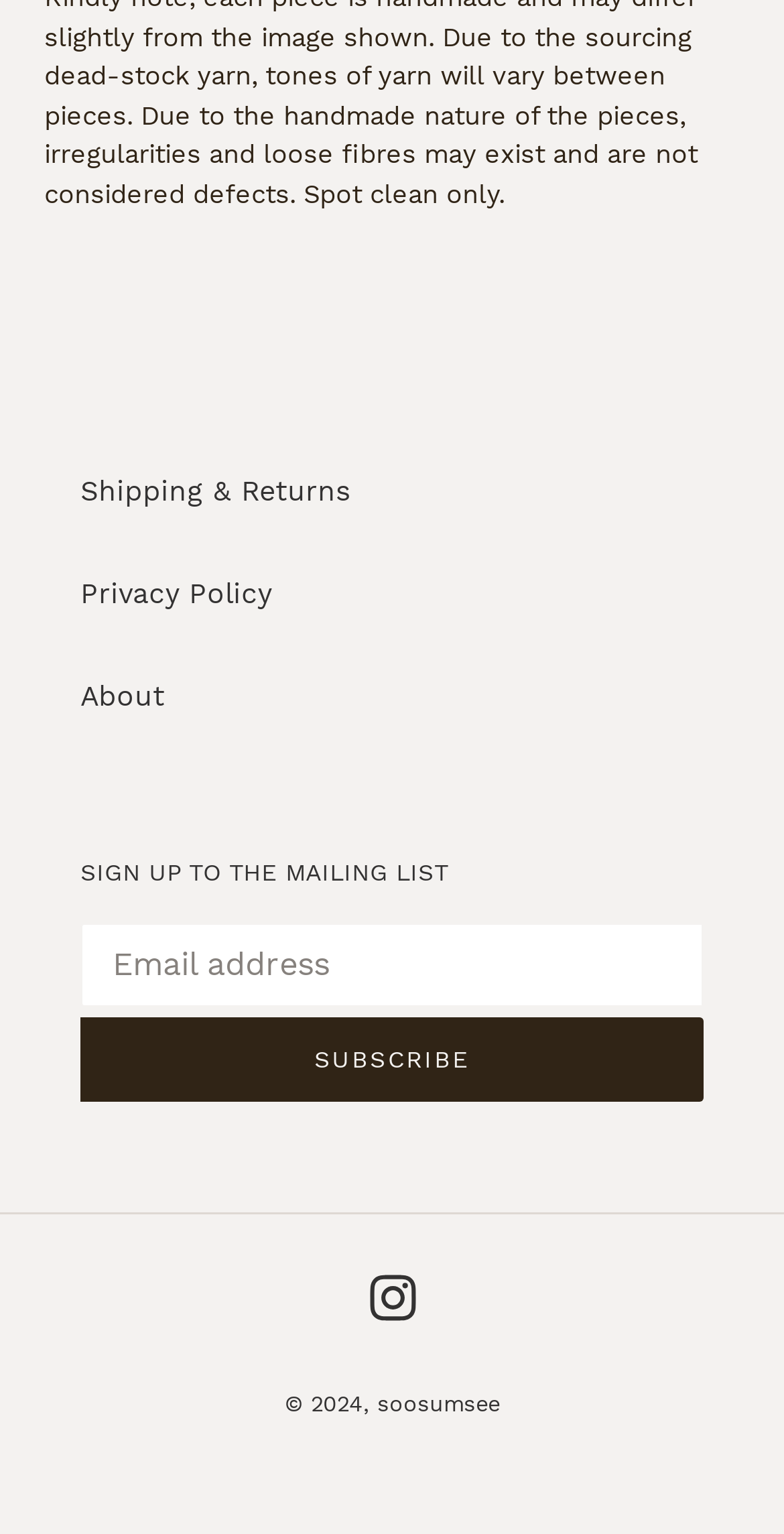Using a single word or phrase, answer the following question: 
What is the copyright year?

2024